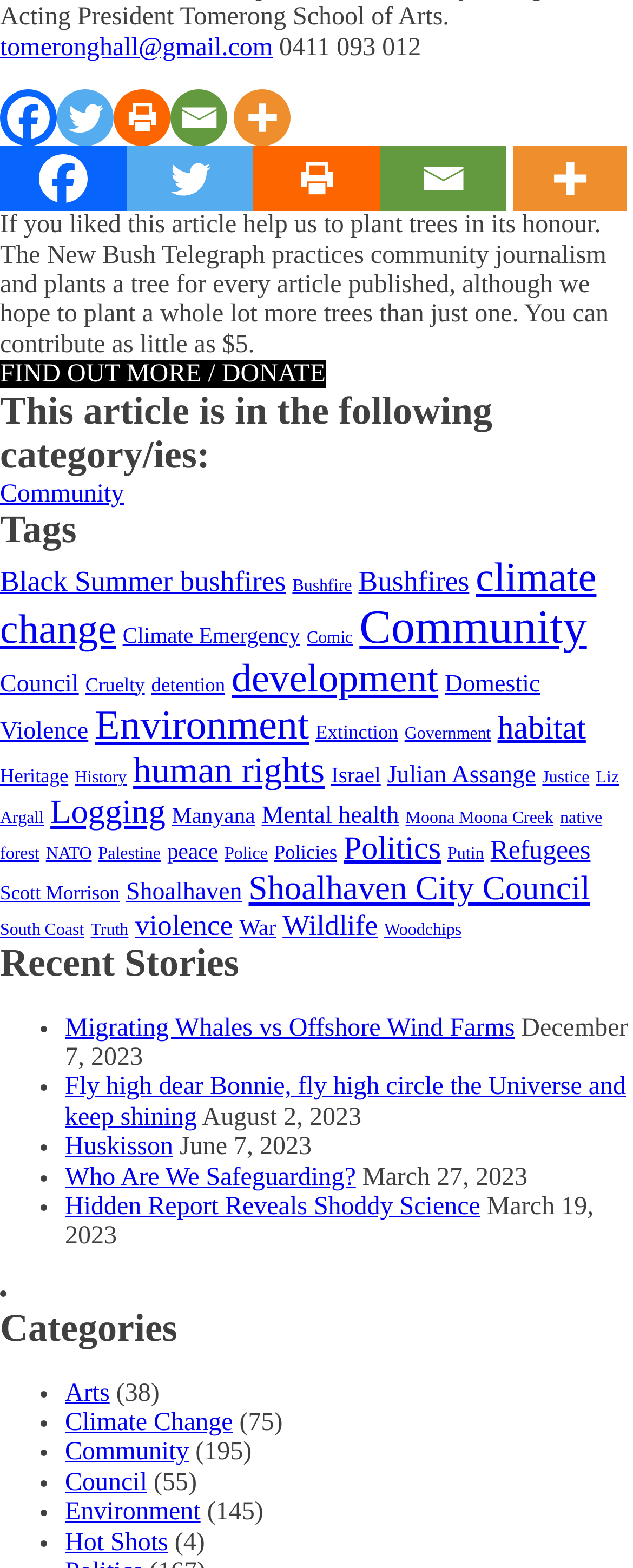What are the social media platforms linked on this webpage?
Using the image, give a concise answer in the form of a single word or short phrase.

Facebook, Twitter